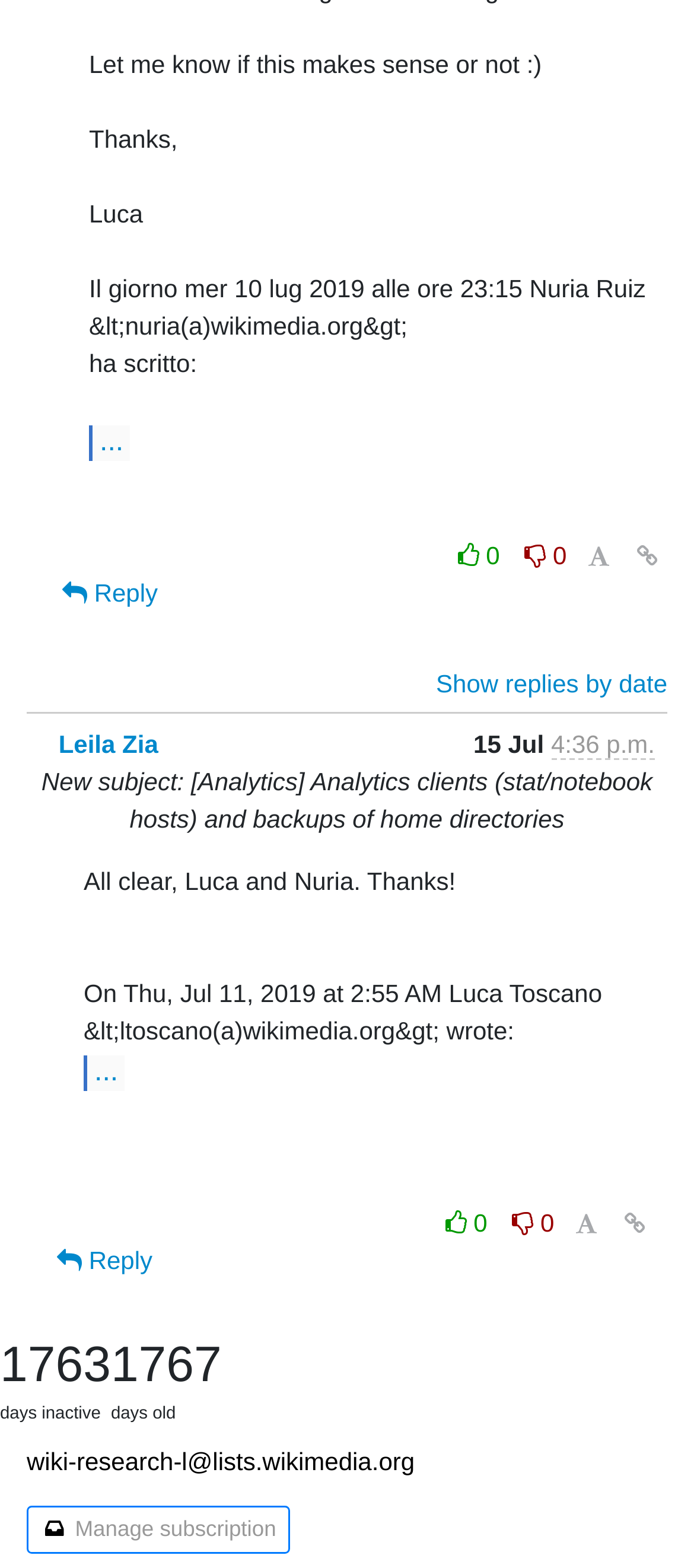Identify the bounding box coordinates of the HTML element based on this description: "title="Permalink for this message"".

[0.905, 0.342, 0.962, 0.369]